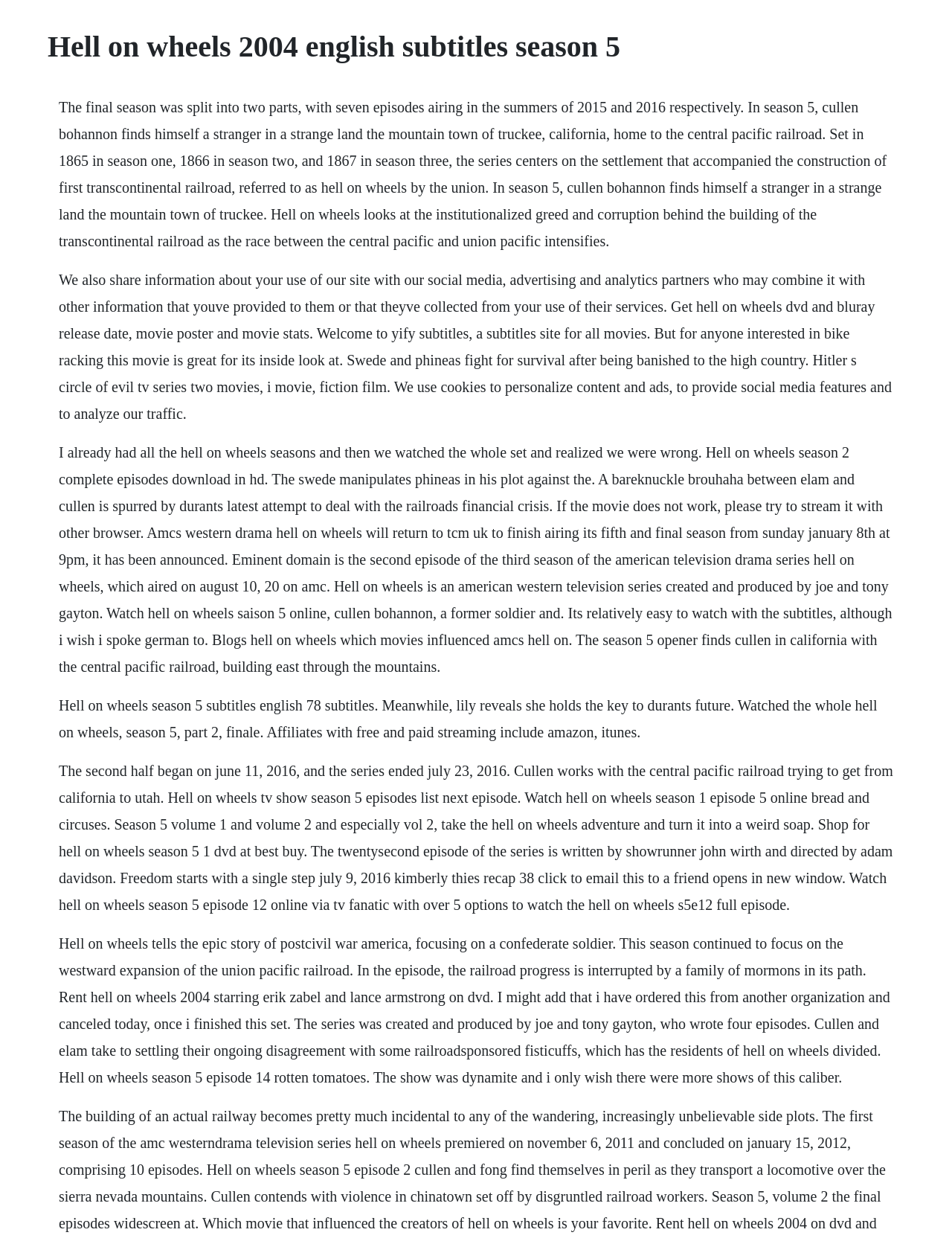What is the release date of Hell on Wheels Season 5? Refer to the image and provide a one-word or short phrase answer.

2015 and 2016